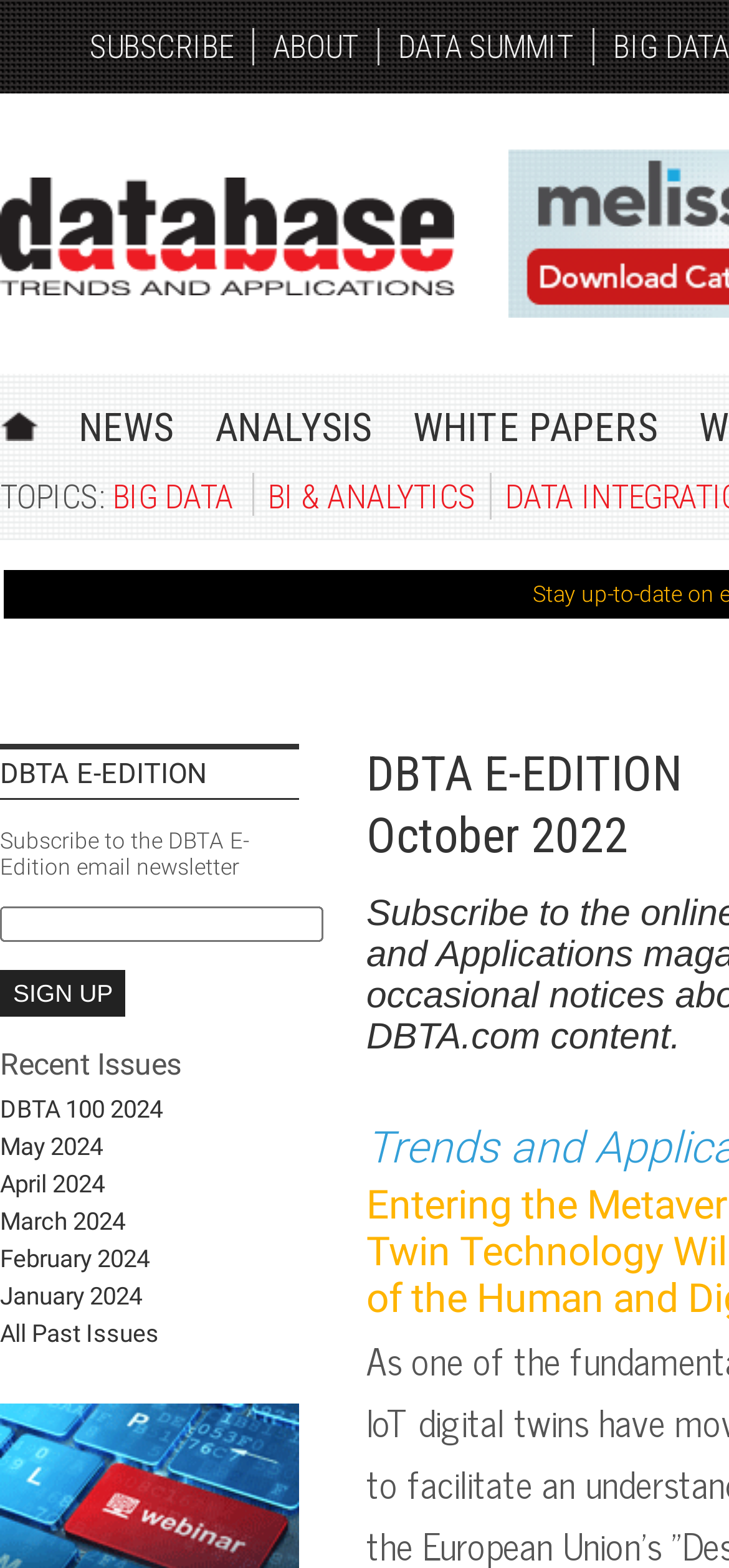Locate the UI element described as follows: "January 2024". Return the bounding box coordinates as four float numbers between 0 and 1 in the order [left, top, right, bottom].

[0.0, 0.818, 0.41, 0.836]